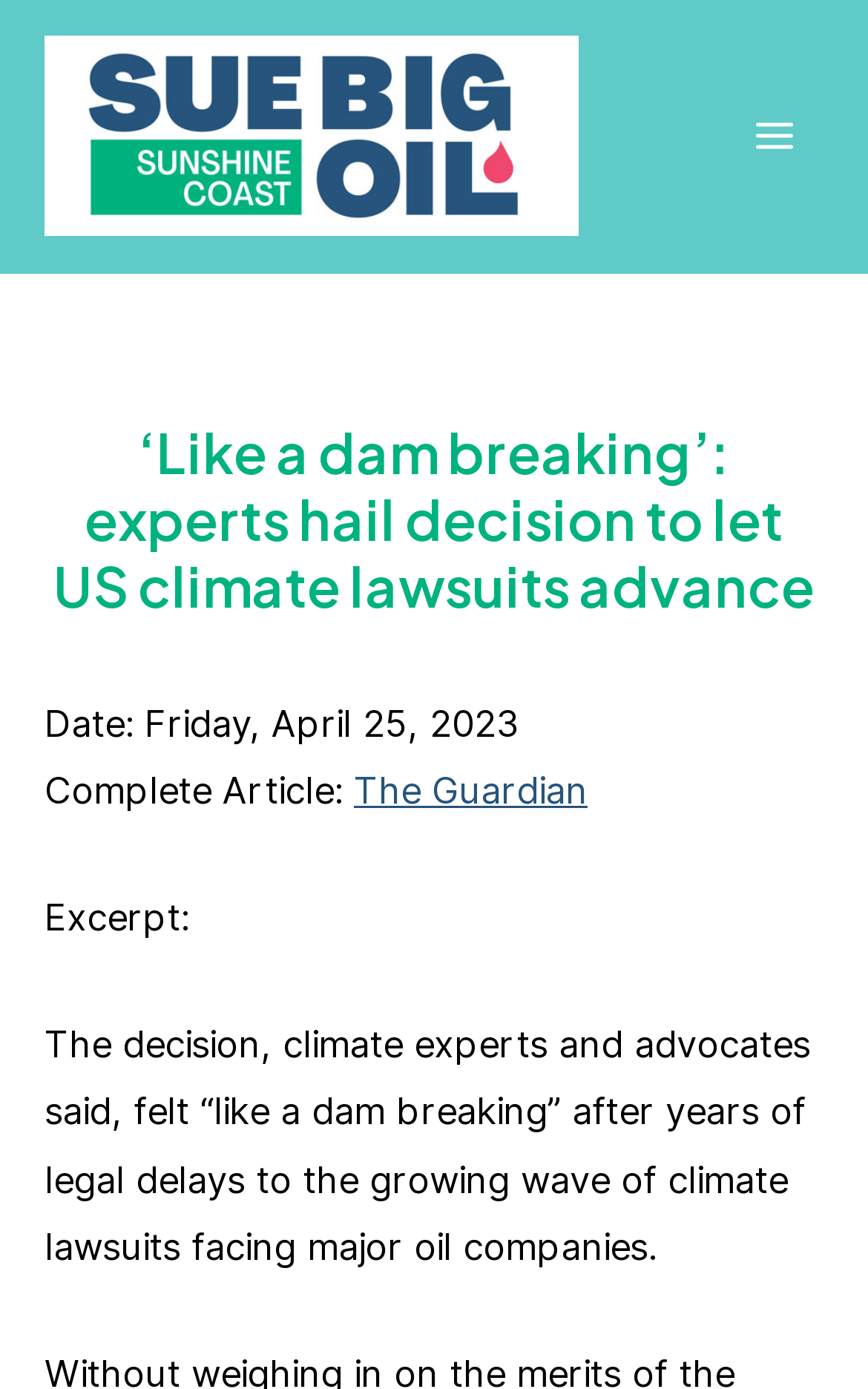Generate a thorough caption that explains the contents of the webpage.

The webpage appears to be a news article about a recent Supreme Court decision related to climate lawsuits against major oil companies. At the top of the page, there is a link with the title "Sunshine Coast Sue Big Oil" accompanied by an image with the same title. Below this, there is a button labeled "Main Menu" with an icon to its right.

The main content of the page is divided into sections. The top section features a heading that reads "‘Like a dam breaking’: experts hail decision to let US climate lawsuits advance". Below this heading, there is a line of text indicating the date of the article, "Friday, April 25, 2023". 

Further down, there is a section with the label "Complete Article:" followed by a link to "The Guardian". Below this, there is another section labeled "Excerpt:", which contains a paragraph of text summarizing the article. The text describes the significance of the Supreme Court decision, with climate experts and advocates likening it to "a dam breaking" after years of legal delays to climate lawsuits against major oil companies.